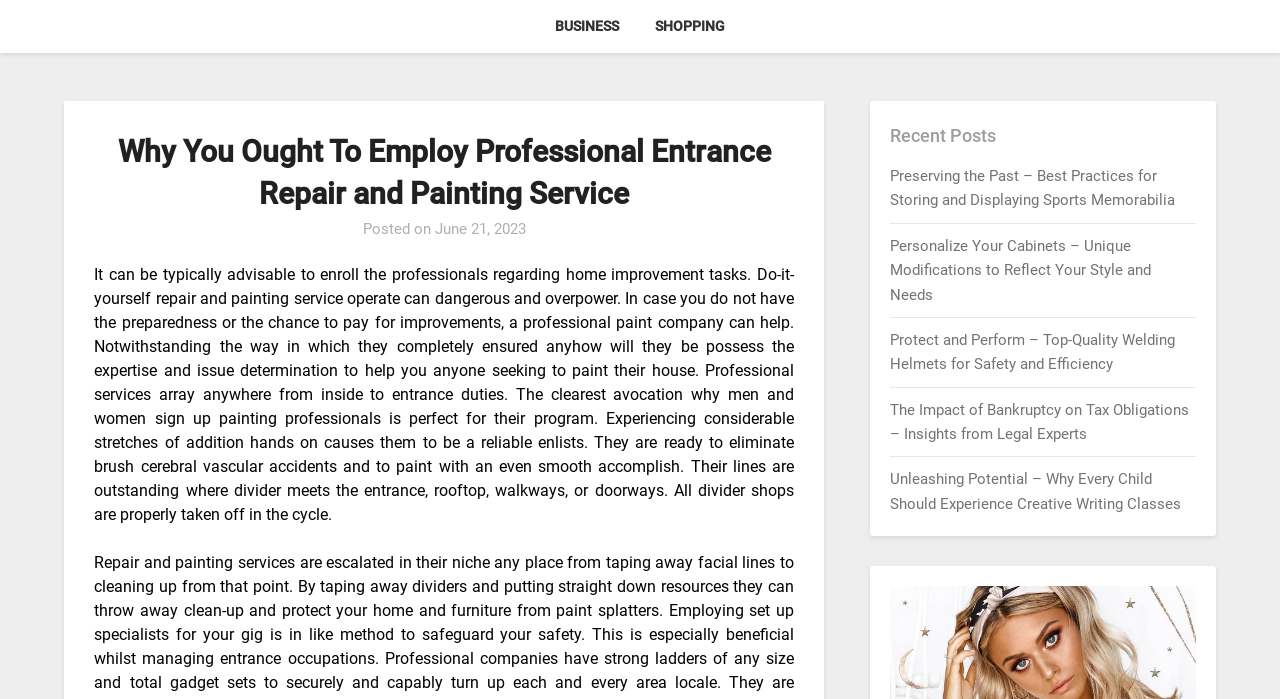Find the bounding box coordinates of the element to click in order to complete the given instruction: "Read the article posted on June 21, 2023."

[0.34, 0.315, 0.411, 0.341]